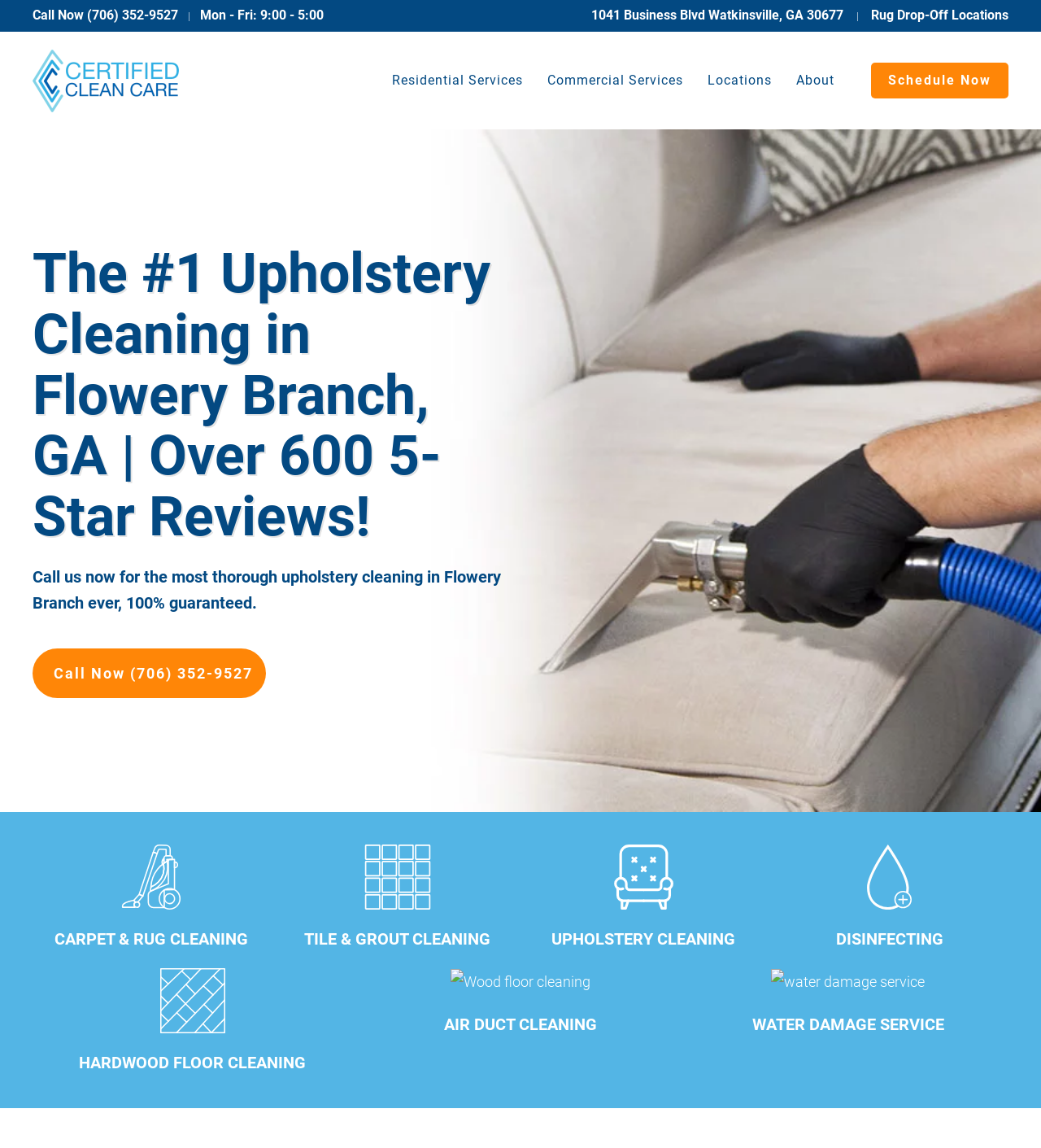Please identify the bounding box coordinates of the element on the webpage that should be clicked to follow this instruction: "View Residential Services". The bounding box coordinates should be given as four float numbers between 0 and 1, formatted as [left, top, right, bottom].

[0.365, 0.028, 0.514, 0.113]